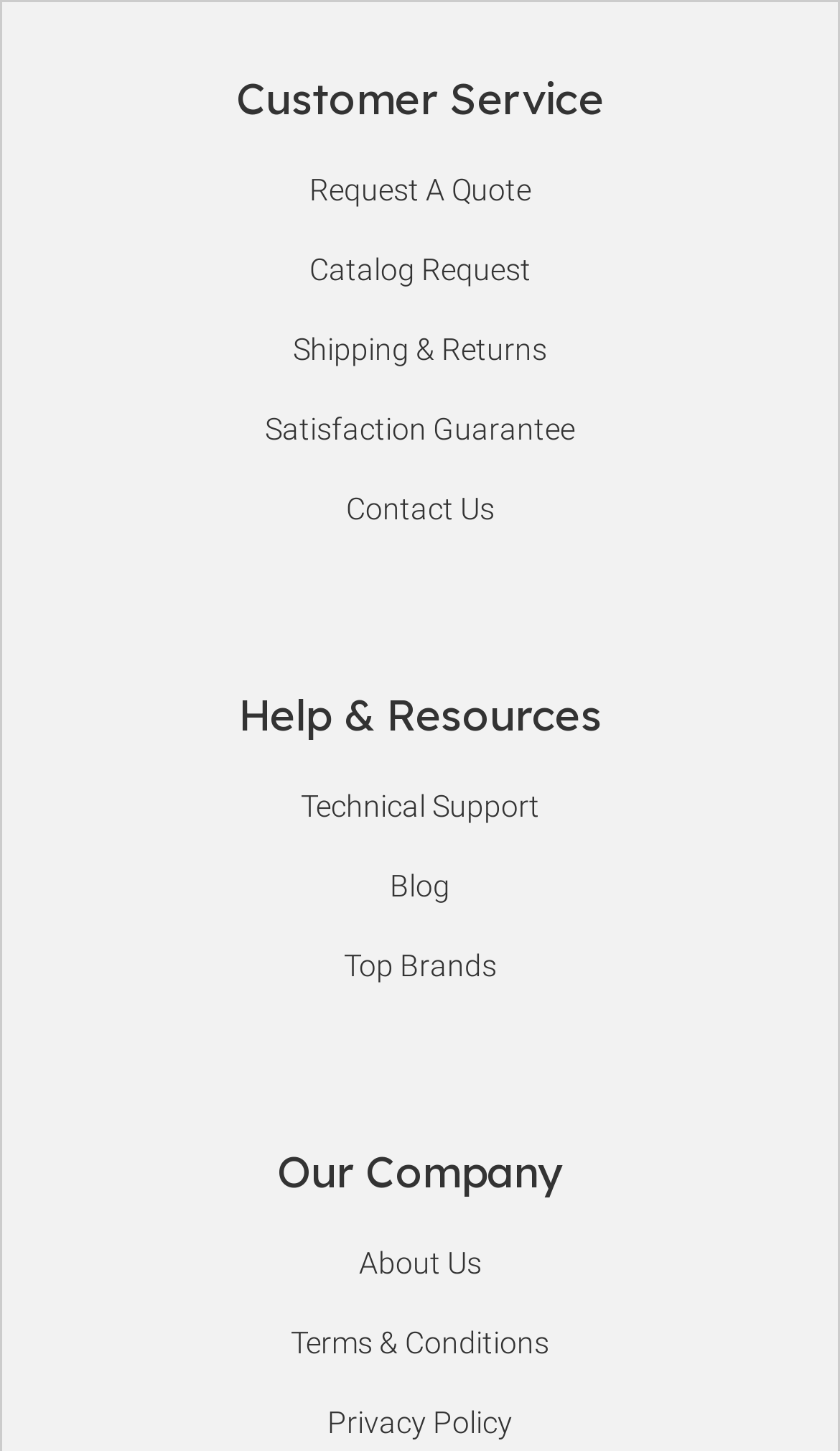Determine the bounding box coordinates for the element that should be clicked to follow this instruction: "Read the blog". The coordinates should be given as four float numbers between 0 and 1, in the format [left, top, right, bottom].

[0.464, 0.596, 0.536, 0.627]